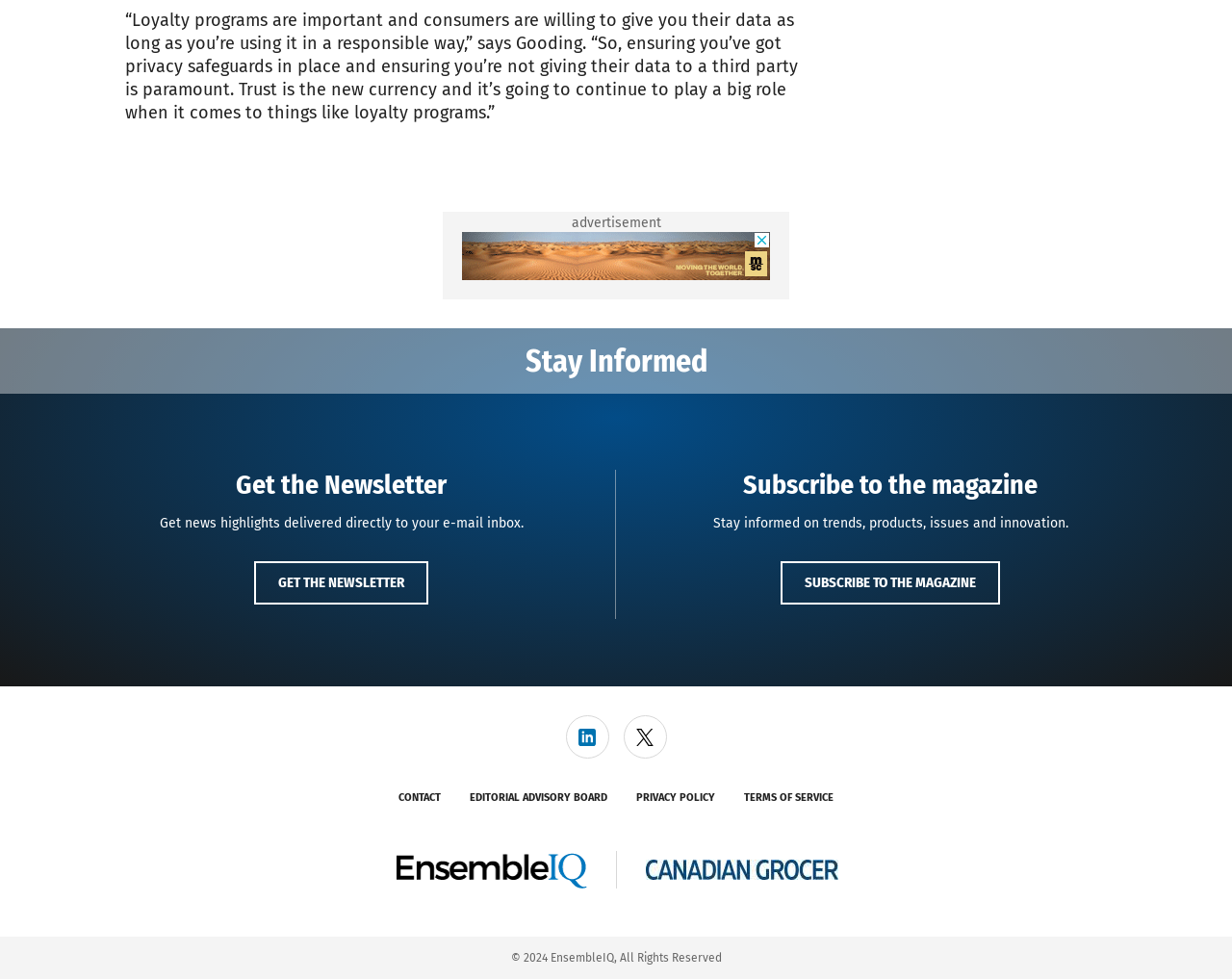What social media platforms are available?
Based on the image, provide a one-word or brief-phrase response.

LinkedIn and Twitter